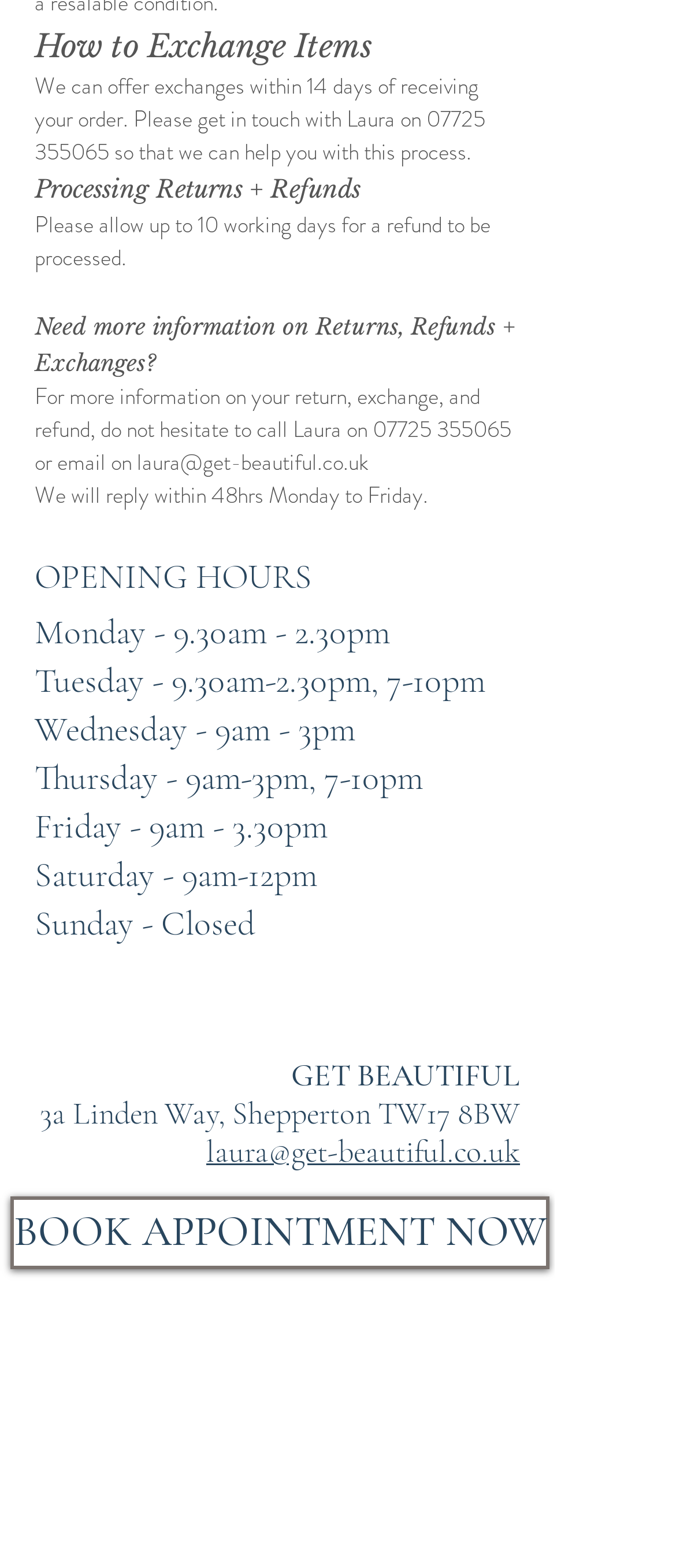Please specify the bounding box coordinates of the clickable region necessary for completing the following instruction: "Call Laura for exchange inquiries". The coordinates must consist of four float numbers between 0 and 1, i.e., [left, top, right, bottom].

[0.051, 0.065, 0.718, 0.107]